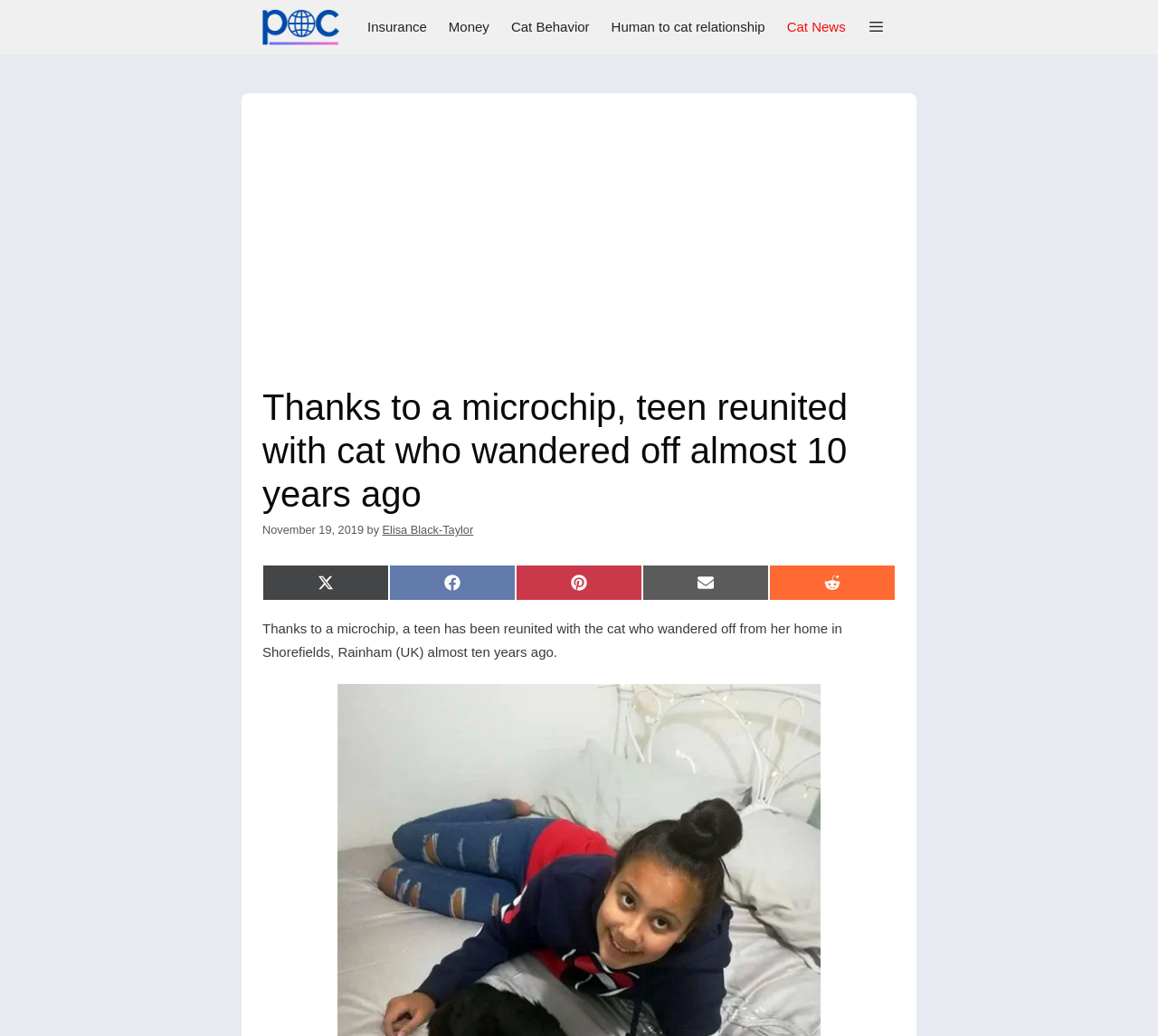What is the purpose of the microchip mentioned in the article?
Please answer the question with a detailed and comprehensive explanation.

Based on the article, it appears that the microchip played a crucial role in reuniting the teen with their cat after almost 10 years. This suggests that the purpose of the microchip was to facilitate the reunion of the cat with its owner.